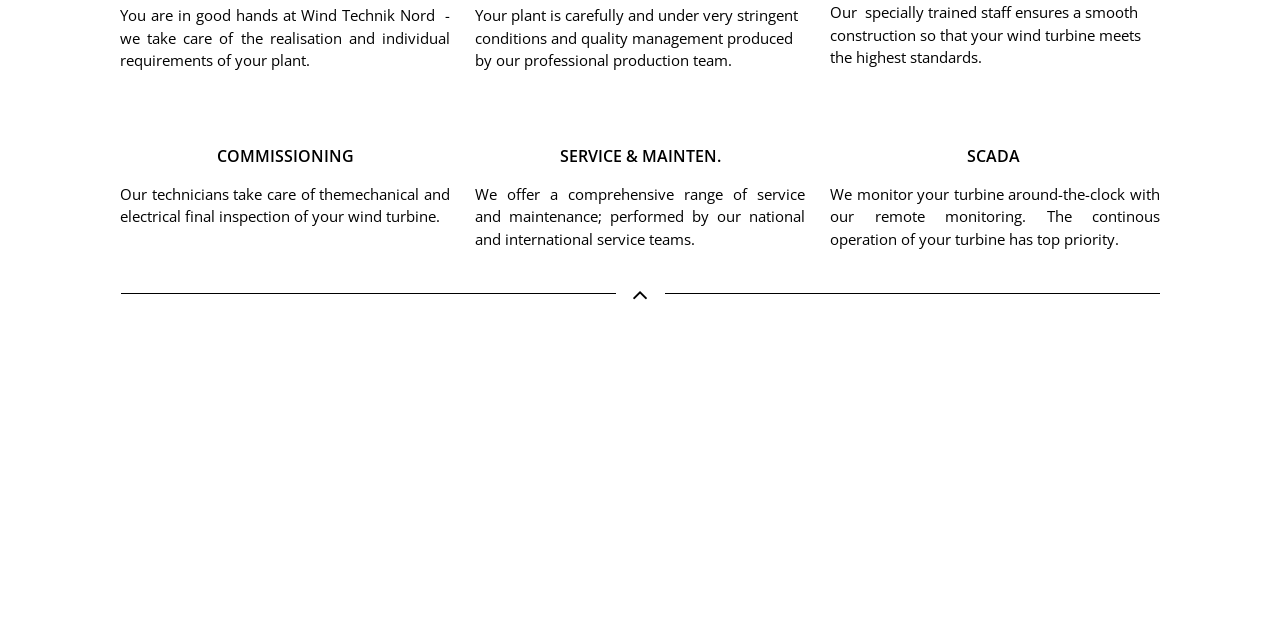Extract the bounding box coordinates for the UI element described by the text: "AGB". The coordinates should be in the form of [left, top, right, bottom] with values between 0 and 1.

[0.45, 0.697, 0.473, 0.728]